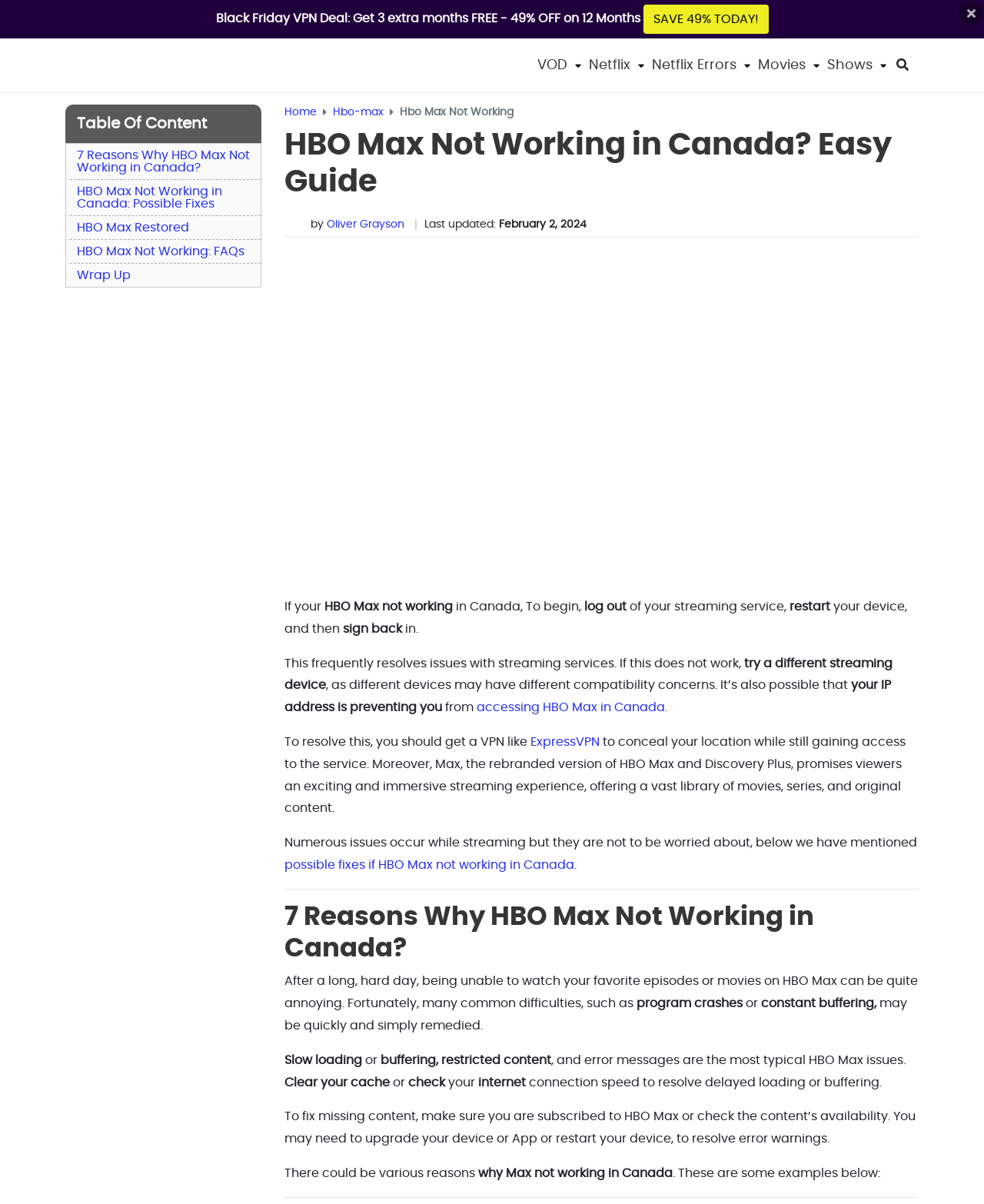From the element description: "Save 49% today!", extract the bounding box coordinates of the UI element. The coordinates should be expressed as four float numbers between 0 and 1, in the order [left, top, right, bottom].

[0.654, 0.004, 0.781, 0.028]